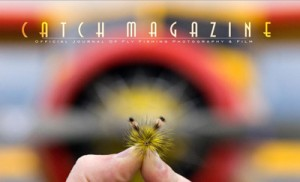What is the name of the magazine?
Please respond to the question with as much detail as possible.

The caption states that the text above the image reads 'CATCH MAGAZINE', which is likely the title of the magazine that the image is featured in.